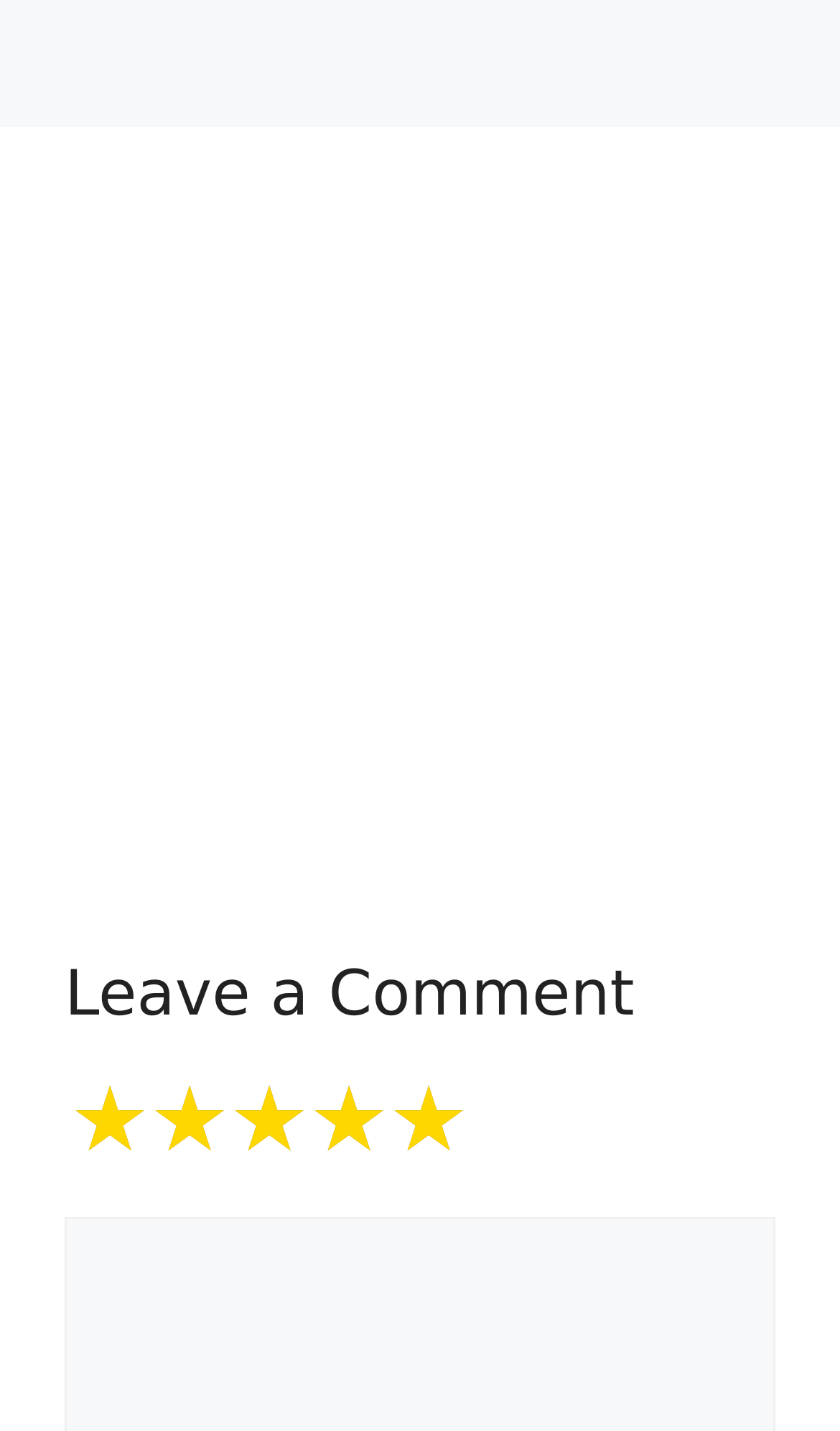Please provide the bounding box coordinates for the element that needs to be clicked to perform the instruction: "Leave a comment". The coordinates must consist of four float numbers between 0 and 1, formatted as [left, top, right, bottom].

[0.077, 0.668, 0.923, 0.727]